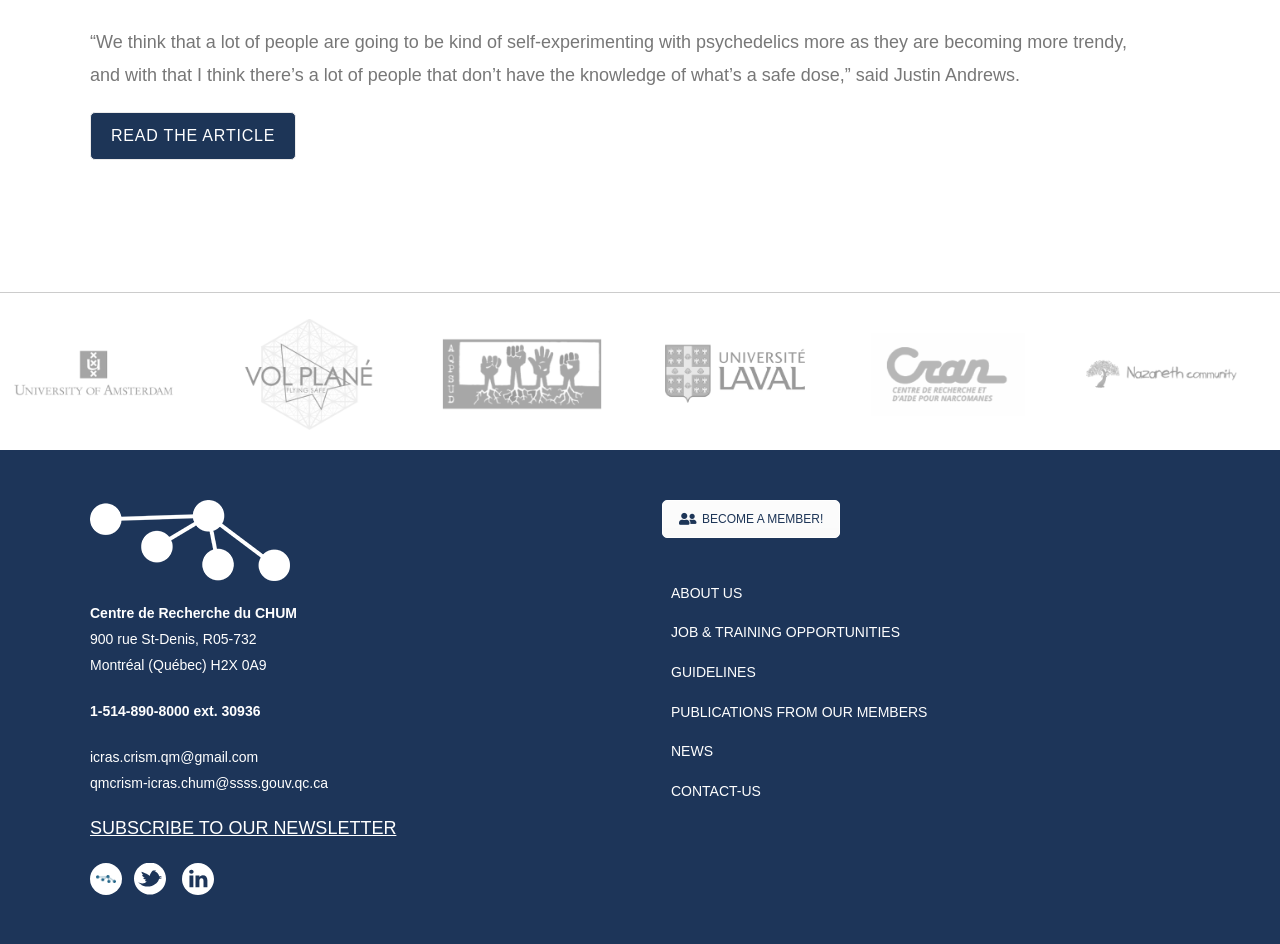Find and provide the bounding box coordinates for the UI element described here: "Publications from our Members". The coordinates should be given as four float numbers between 0 and 1: [left, top, right, bottom].

[0.52, 0.734, 0.736, 0.776]